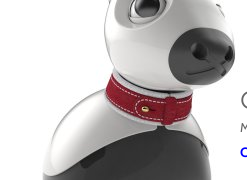What is the color of the robot's collar?
Please craft a detailed and exhaustive response to the question.

The caption specifically mentions that the robot sports a 'distinctive red collar', which adds a pop of color to its design.